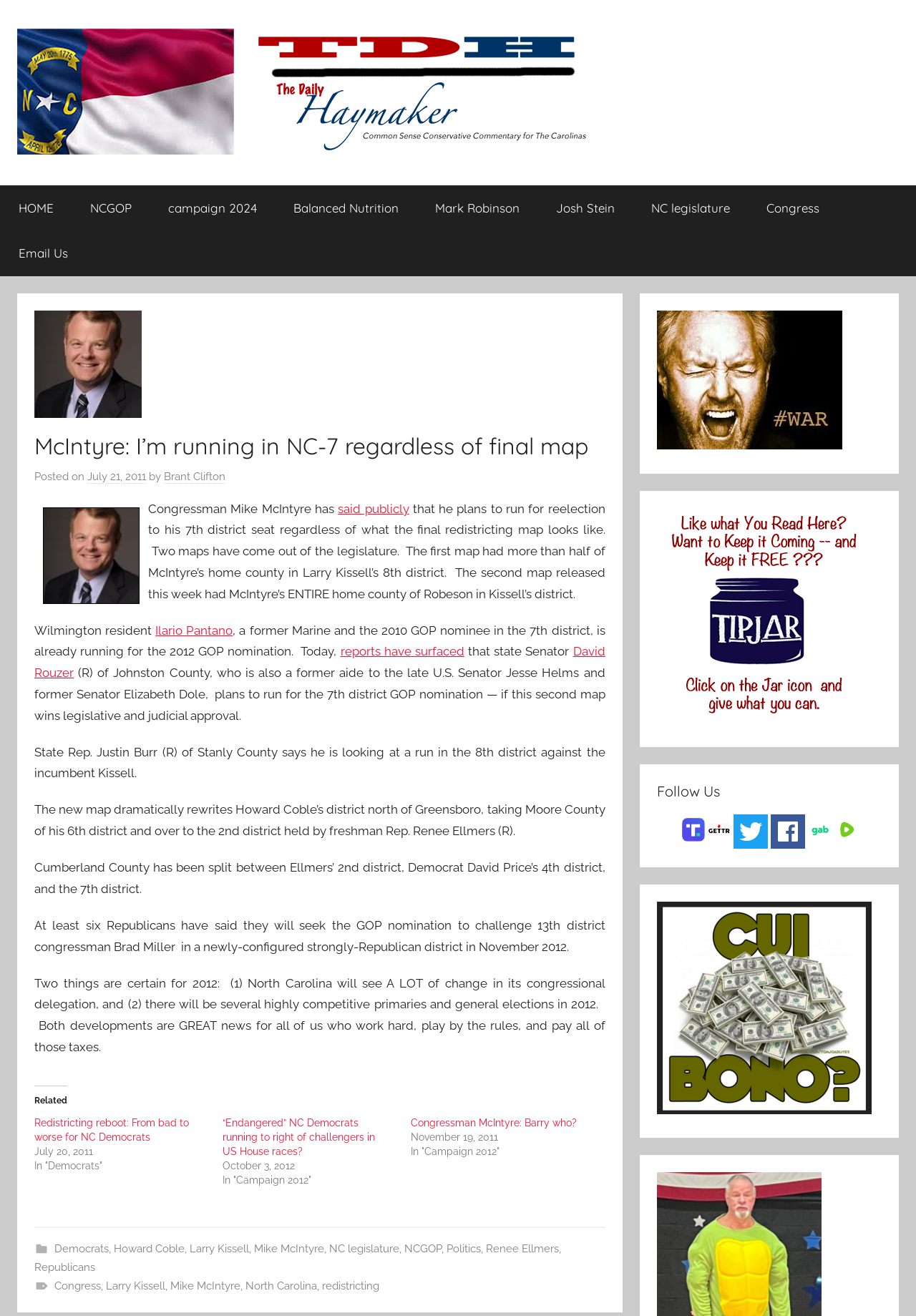How many maps have come out of the legislature?
Using the image provided, answer with just one word or phrase.

Two